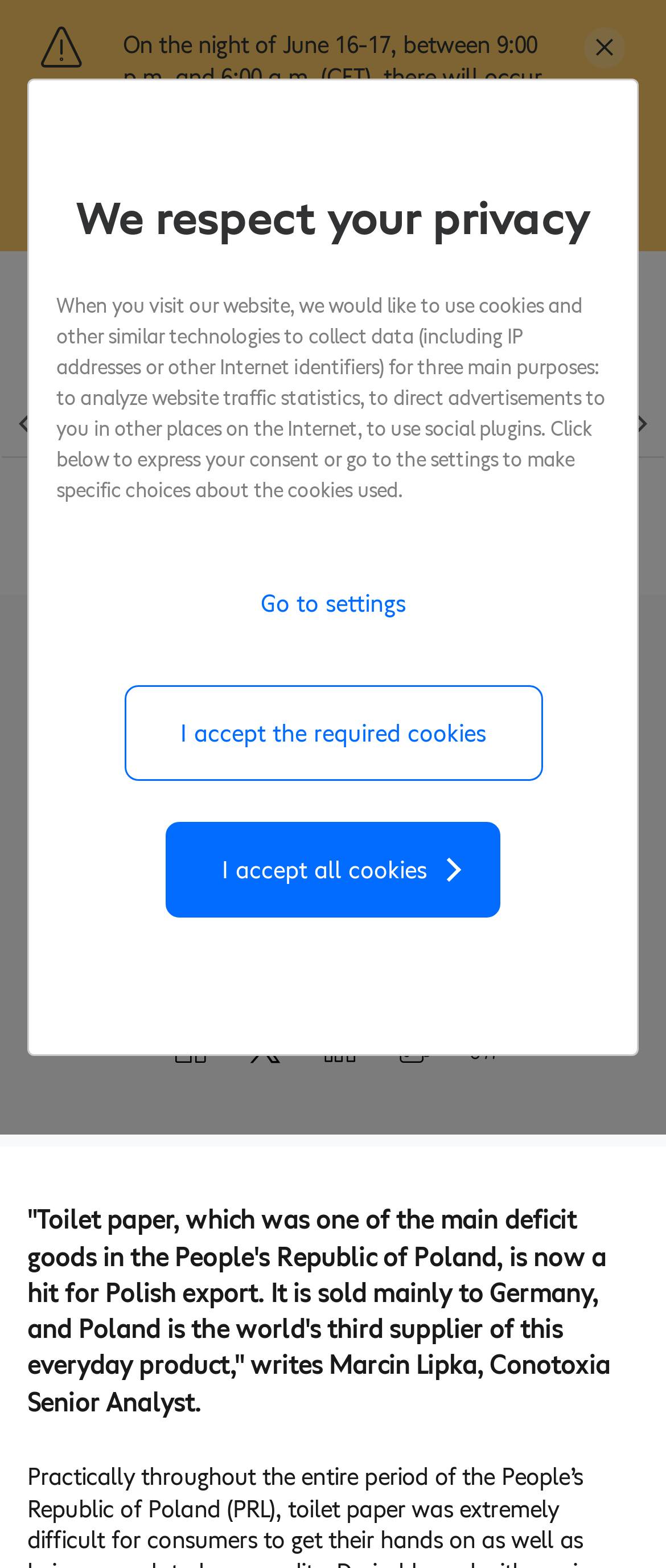Please mark the clickable region by giving the bounding box coordinates needed to complete this instruction: "Open the 'Menu'".

[0.779, 0.183, 0.959, 0.226]